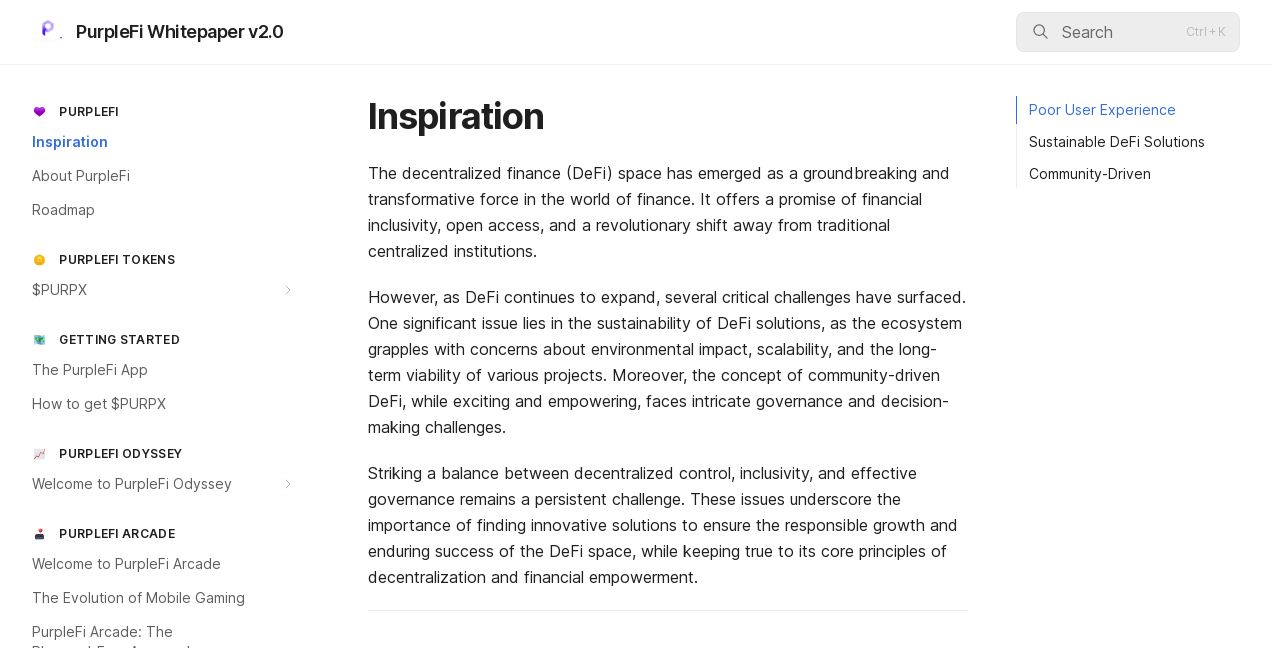Illustrate the webpage with a detailed description.

The webpage is about PurpleFi Whitepaper v2.0, with a focus on inspiration and decentralized finance (DeFi). At the top left, there is a logo of PurpleFi Whitepaper v2.0, accompanied by a heading with the same title. To the right of the logo, there is a search button with a magnifying glass icon and a shortcut to activate the search function.

Below the logo and heading, there are several sections with icons and links. The first section has a heart icon and the text "PURPLEFI" followed by links to "Inspiration", "About PurpleFi", and "Roadmap". The second section has a token icon and the text "PURPLEFI TOKENS" followed by a link to "$PURPX". The third section has a globe icon and the text "GETTING STARTED" followed by links to "The PurpleFi App" and "How to get $PURPX". The fourth section has a chart icon and the text "PURPLEFI ODYSSEY" followed by a link to "Welcome to PurpleFi Odyssey". The fifth section has a game controller icon and the text "PURPLEFI ARCADE" followed by links to "Welcome to PurpleFi Arcade" and "The Evolution of Mobile Gaming".

To the right of these sections, there are three links: "Poor User Experience", "Sustainable DeFi Solutions", and "Community-Driven". Below these links, there is a horizontal separator.

The main content of the webpage is a long text that discusses the challenges and opportunities in the DeFi space, including sustainability, scalability, governance, and community-driven decision-making. The text is divided into three paragraphs and is located below the sections with icons and links.